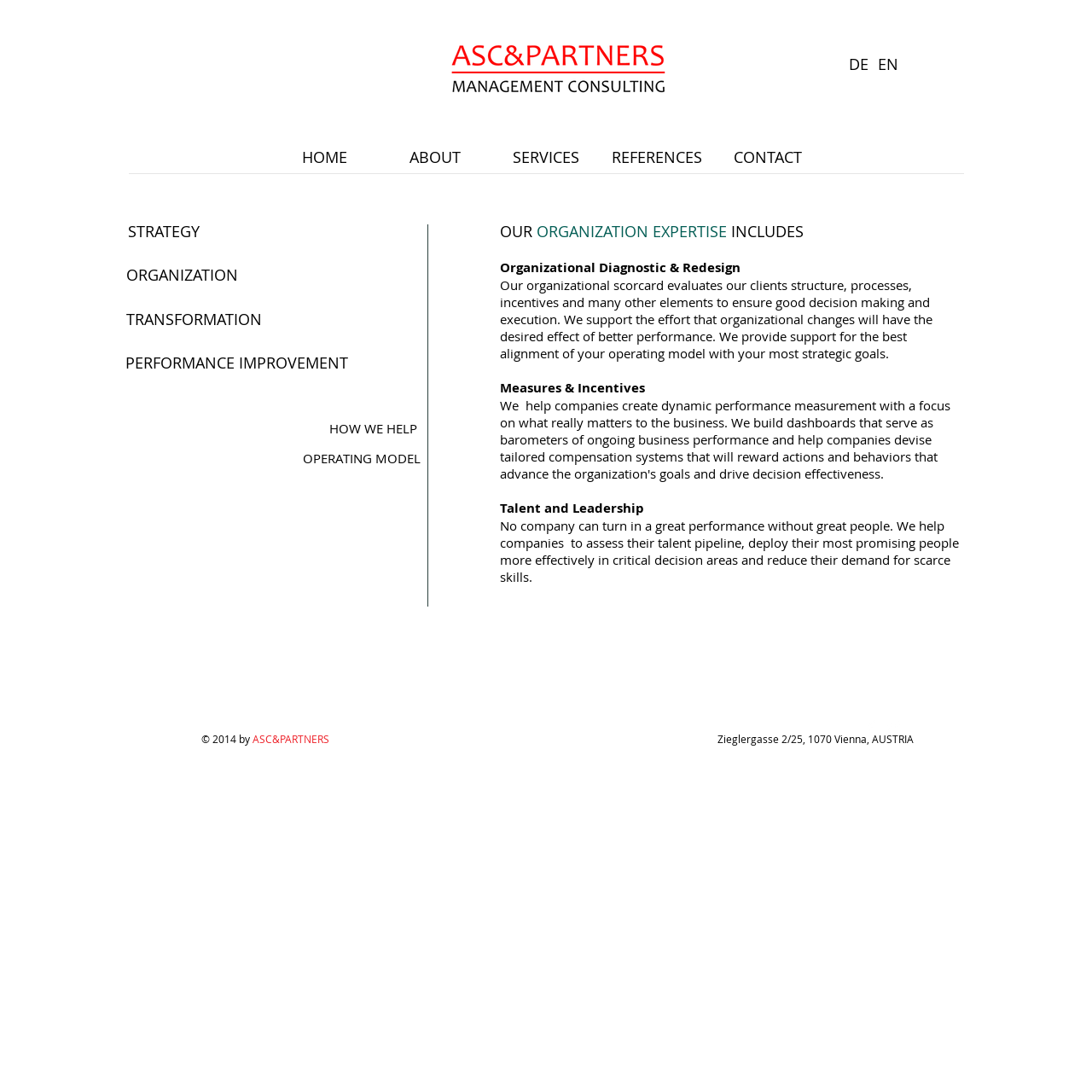What are the three areas of organizational expertise?
Please provide a detailed answer to the question.

The three areas of organizational expertise are listed on the webpage as 'Organizational Diagnostic & Redesign', 'Measures & Incentives', and 'Talent and Leadership'. These areas are described in detail on the webpage, with 'Organizational Diagnostic & Redesign' involving the evaluation of a client's structure, processes, and incentives, 'Measures & Incentives' focusing on the alignment of measures and incentives with strategic goals, and 'Talent and Leadership' involving the assessment of a company's talent pipeline and deployment of promising people in critical decision areas.